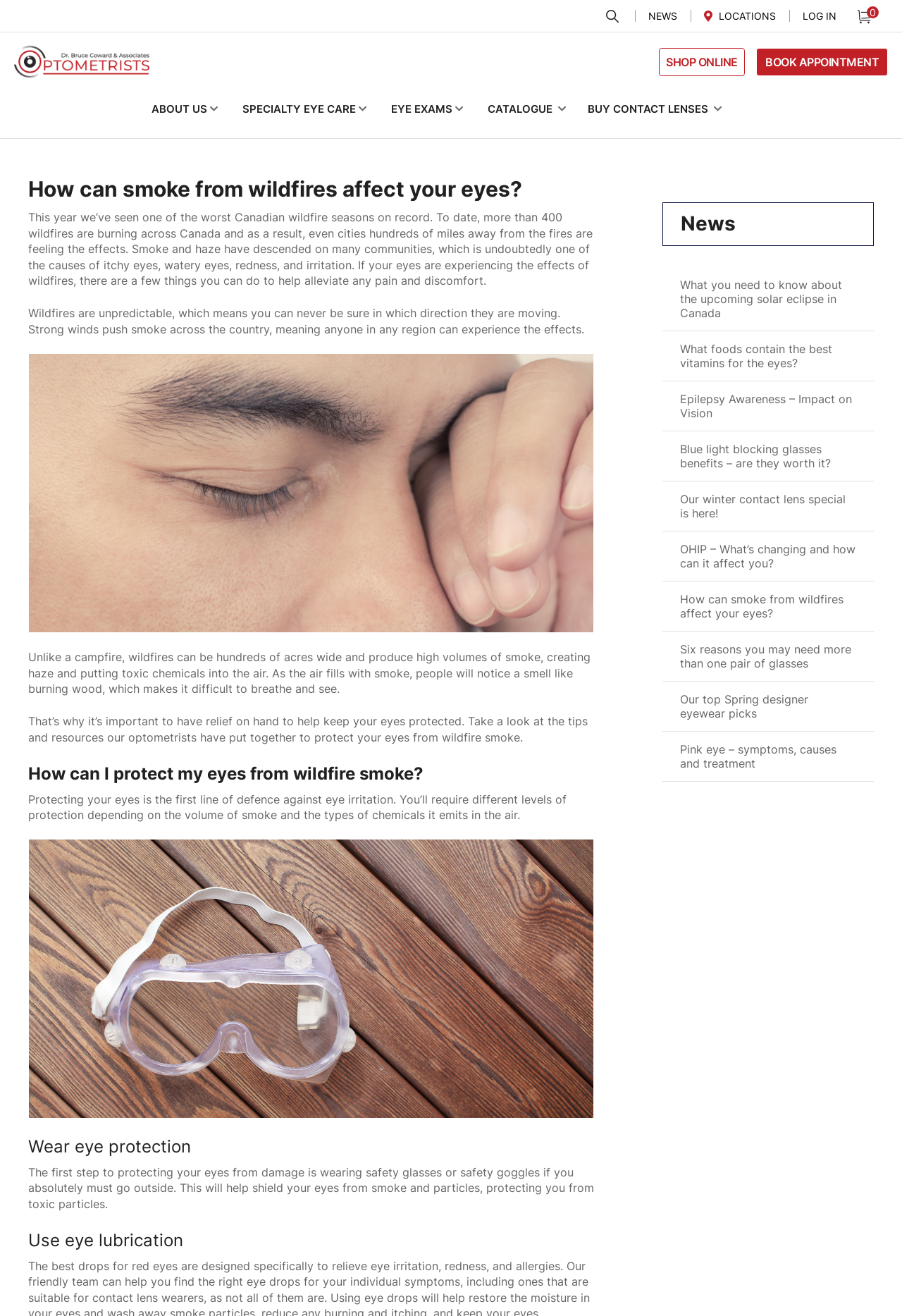Convey a detailed summary of the webpage, mentioning all key elements.

This webpage is about the impact of wildfire smoke on eyes and how to protect vision during challenging environmental conditions. At the top, there are five links: "SEARCH", "NEWS", "LOCATIONS", "LOG IN", and a numerical link "0". Below these links, there is a logo "drbrucecoward" with an image. To the right of the logo, there are two prominent links: "SHOP ONLINE" and "BOOK APPOINTMENT".

The main content of the webpage is divided into sections. The first section has a heading "How can smoke from wildfires affect your eyes?" followed by three paragraphs of text explaining the effects of wildfires on eyes. Below this section, there is a navigation menu with links to "ABOUT US", "SPECIALTY EYE CARE", "EYE EXAMS", "CATALOGUE", and "BUY CONTACT LENSES".

The next section has a heading "How can I protect my eyes from wildfire smoke?" followed by three subheadings: "Wear eye protection", "Use eye lubrication", and another section with tips and resources to protect eyes from wildfire smoke.

On the right side of the webpage, there is a section with a heading "News" followed by nine links to news articles, including the current webpage's topic "How can smoke from wildfires affect your eyes?" and other topics such as the solar eclipse, vitamins for the eyes, epilepsy awareness, and more.